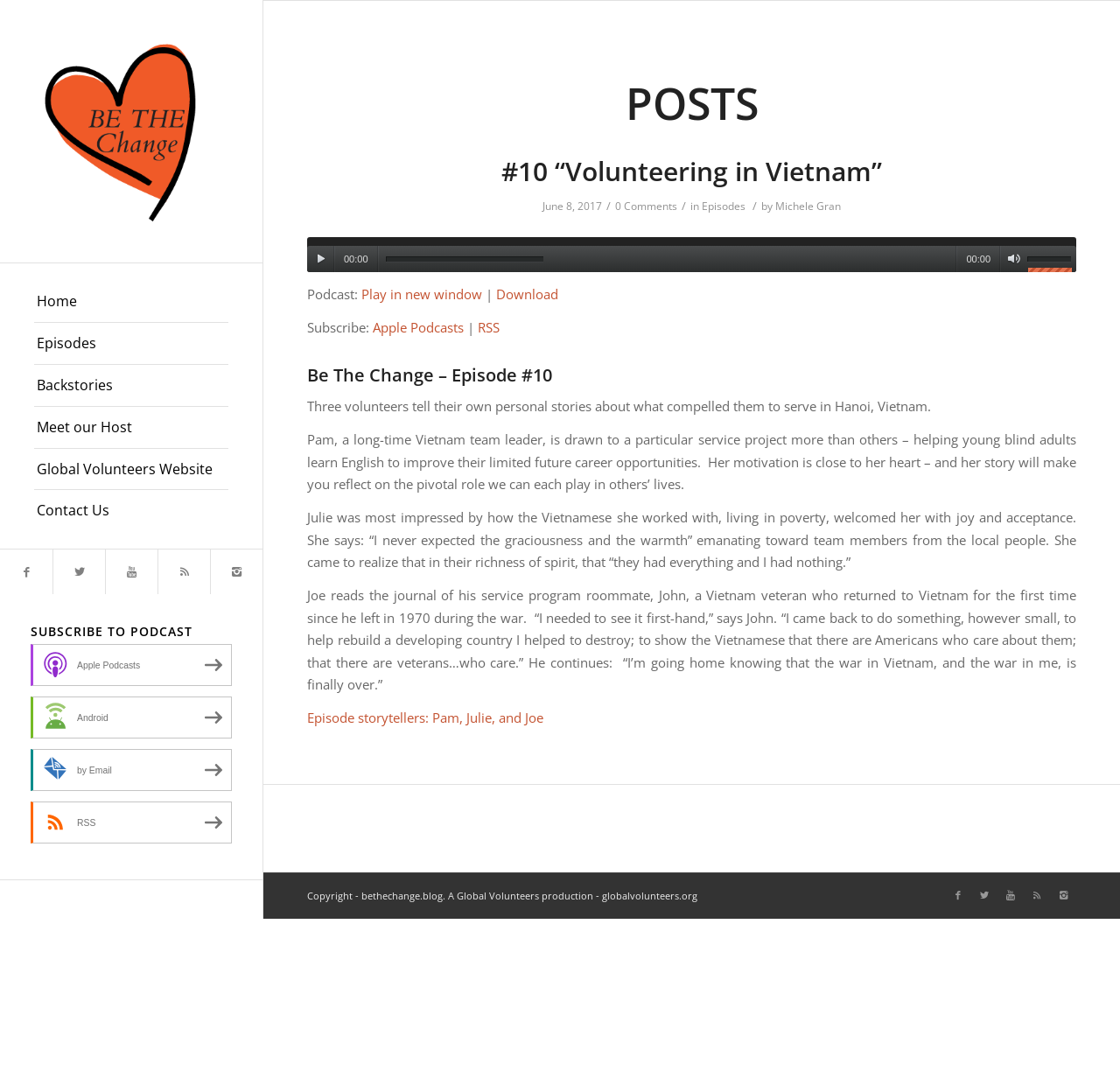Describe the webpage meticulously, covering all significant aspects.

This webpage is about volunteering in Vietnam, specifically featuring a podcast episode from "Be The Change" blog. At the top, there is a navigation menu with links to "Home", "Episodes", "Backstories", "Meet our Host", "Global Volunteers Website", and "Contact Us". Below the navigation menu, there is a section to subscribe to the podcast, with links to "Apple Podcasts", "Android", "by Email", and "RSS".

The main content of the page is an article about a podcast episode, "#10 “Volunteering in Vietnam”", which features three volunteers sharing their personal stories about serving in Hanoi, Vietnam. The article includes a heading, a brief summary, and three paragraphs describing the experiences of Pam, Julie, and Joe, respectively. There is also an audio player below the article, allowing users to play, pause, and control the volume of the podcast episode.

On the right side of the page, there are links to "Play in new window" and "Download" the podcast episode, as well as a section to subscribe to the podcast via "Apple Podcasts" and "RSS". At the bottom of the page, there is a copyright notice and a link to "globalvolunteers.org", a Global Volunteers production.